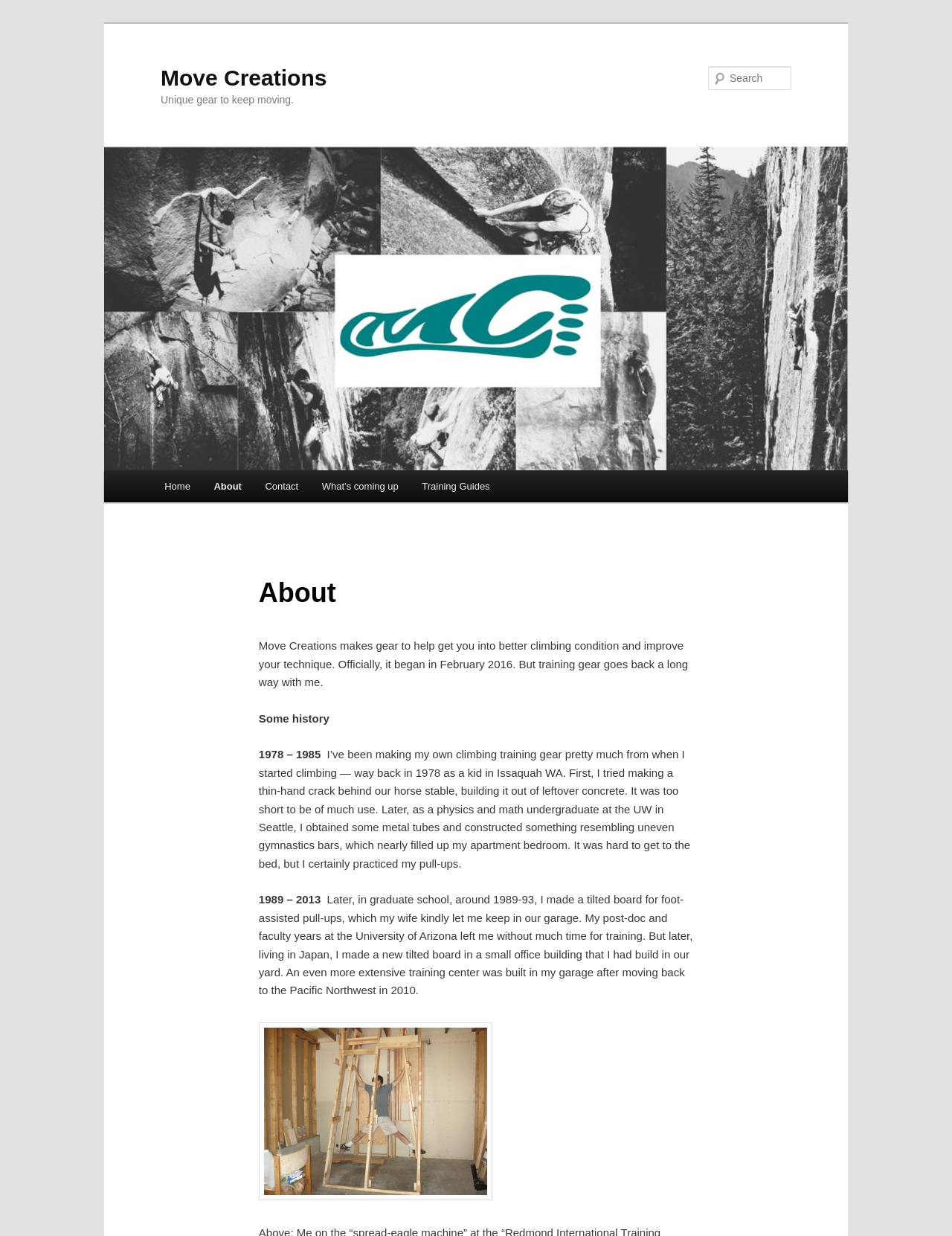Bounding box coordinates should be in the format (top-left x, top-left y, bottom-right x, bottom-right y) and all values should be floating point numbers between 0 and 1. Determine the bounding box coordinate for the UI element described as: What’s coming up

[0.326, 0.38, 0.431, 0.406]